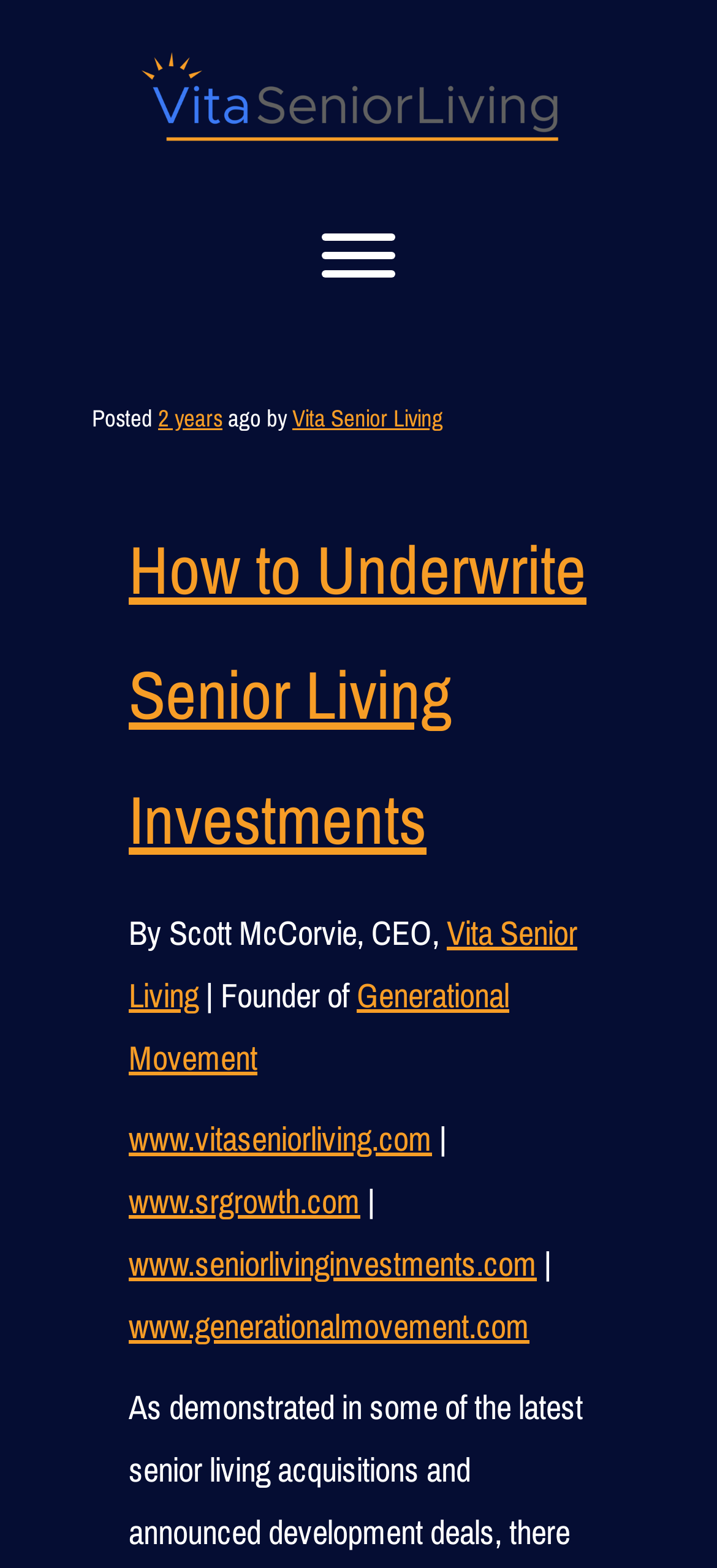Determine the bounding box coordinates for the area that should be clicked to carry out the following instruction: "Visit Vita Senior Living website".

[0.408, 0.253, 0.618, 0.28]